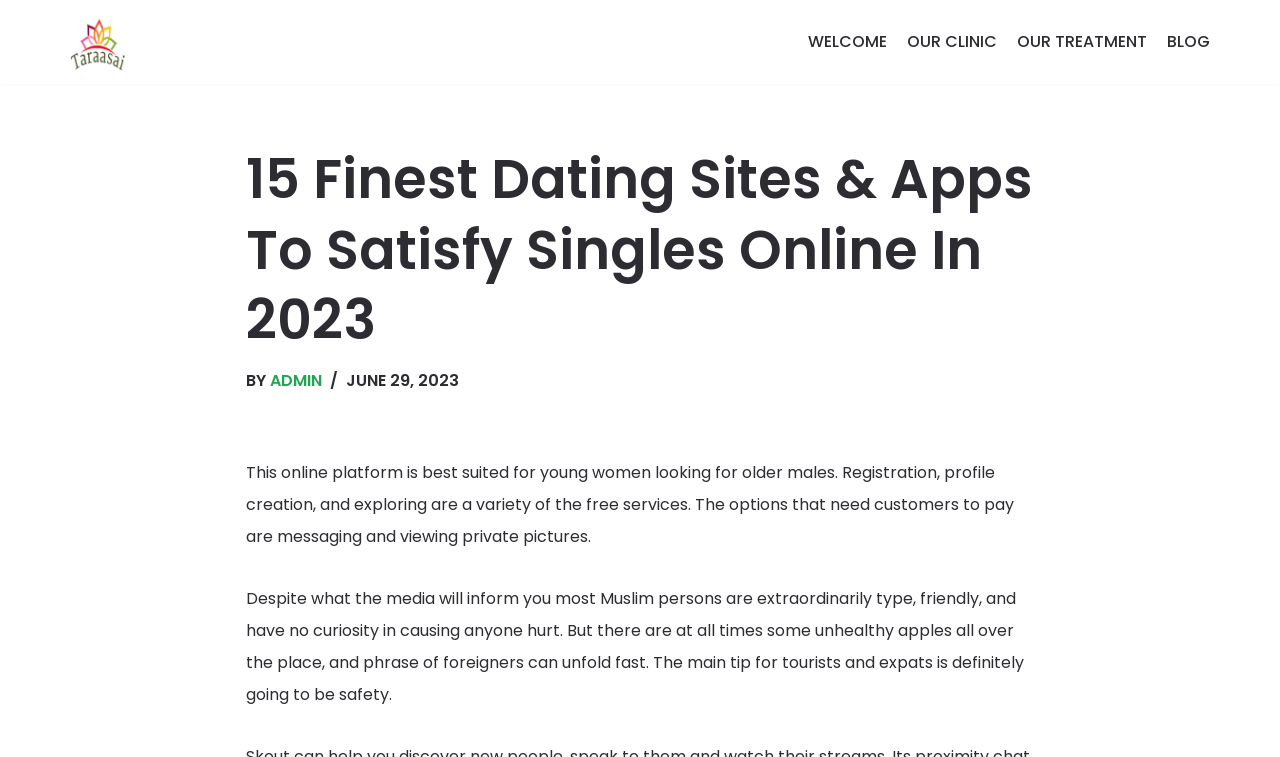Using the details from the image, please elaborate on the following question: What is the purpose of this webpage?

Based on the content of the webpage, it appears to be a review or listing of the finest dating sites and apps to meet singles online in 2023. The webpage provides descriptions and information about each dating site, suggesting that its purpose is to help users find a suitable dating platform.